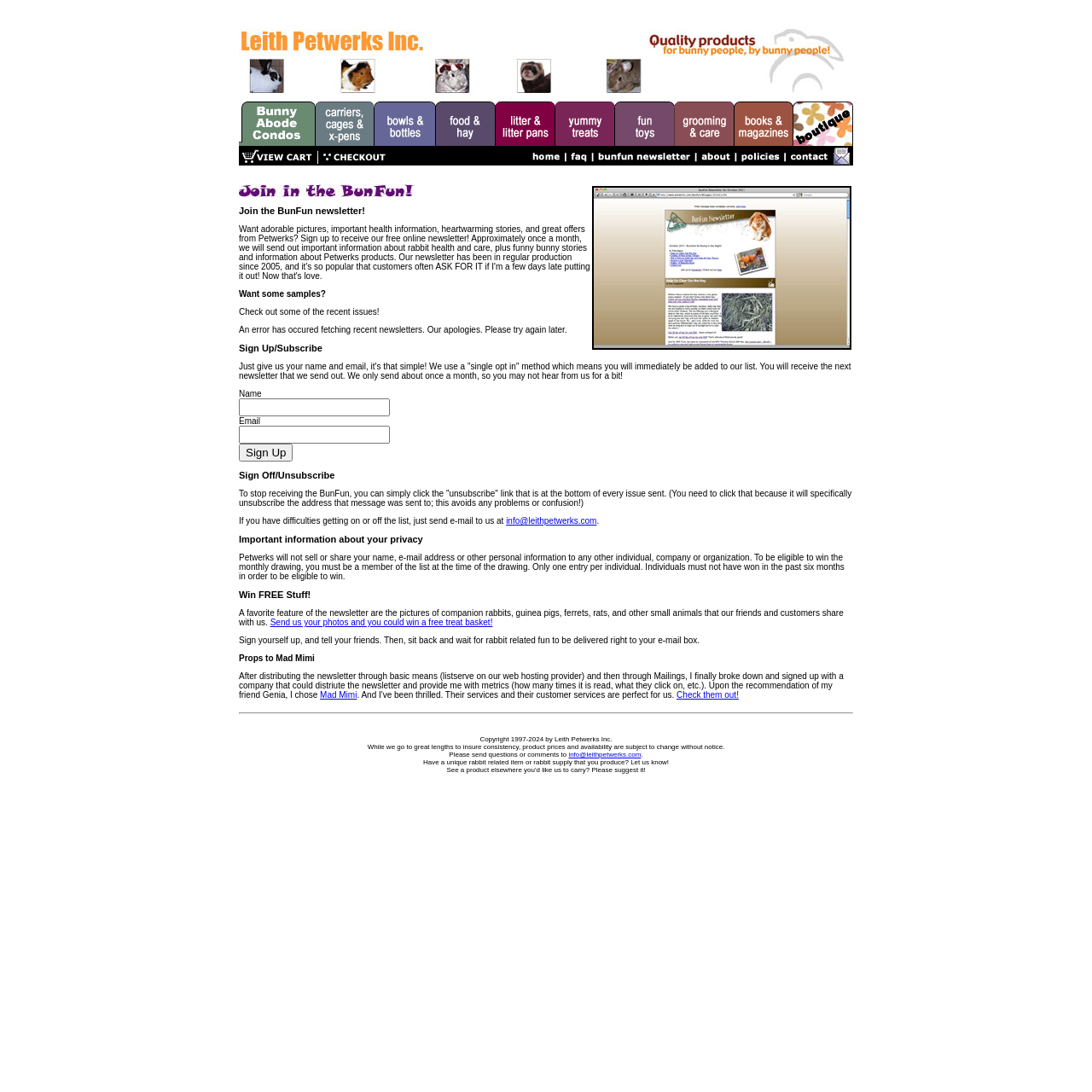Produce an elaborate caption capturing the essence of the webpage.

The webpage is about Leith Petwerks, a company that offers products for house rabbits. At the top, there is a header section with a logo image and a navigation link. Below the header, there is a main content section divided into two rows. 

The first row contains a table with a single cell that spans the entire width. Within this cell, there is a newsletter subscription section. This section has a heading "Join the BunFun newsletter!" and a brief description of the newsletter's content, including adorable pictures, important health information, heartwarming stories, and great offers from Petwerks. There is also a call-to-action to sign up for the newsletter, with a text input field for the name and email address, and a "Sign Up" button. 

Below the newsletter subscription section, there are several paragraphs of text describing the benefits of the newsletter, including the ability to win free stuff by sending in photos of companion rabbits and other small animals. There are also links to Mad Mimi, a company that helps distribute the newsletter and provides metrics.

The second row of the main content section contains a footer section with a copyright notice, a disclaimer about product prices and availability, and a call to action to send questions or comments to the company's email address. There is also a separator line above the footer text.